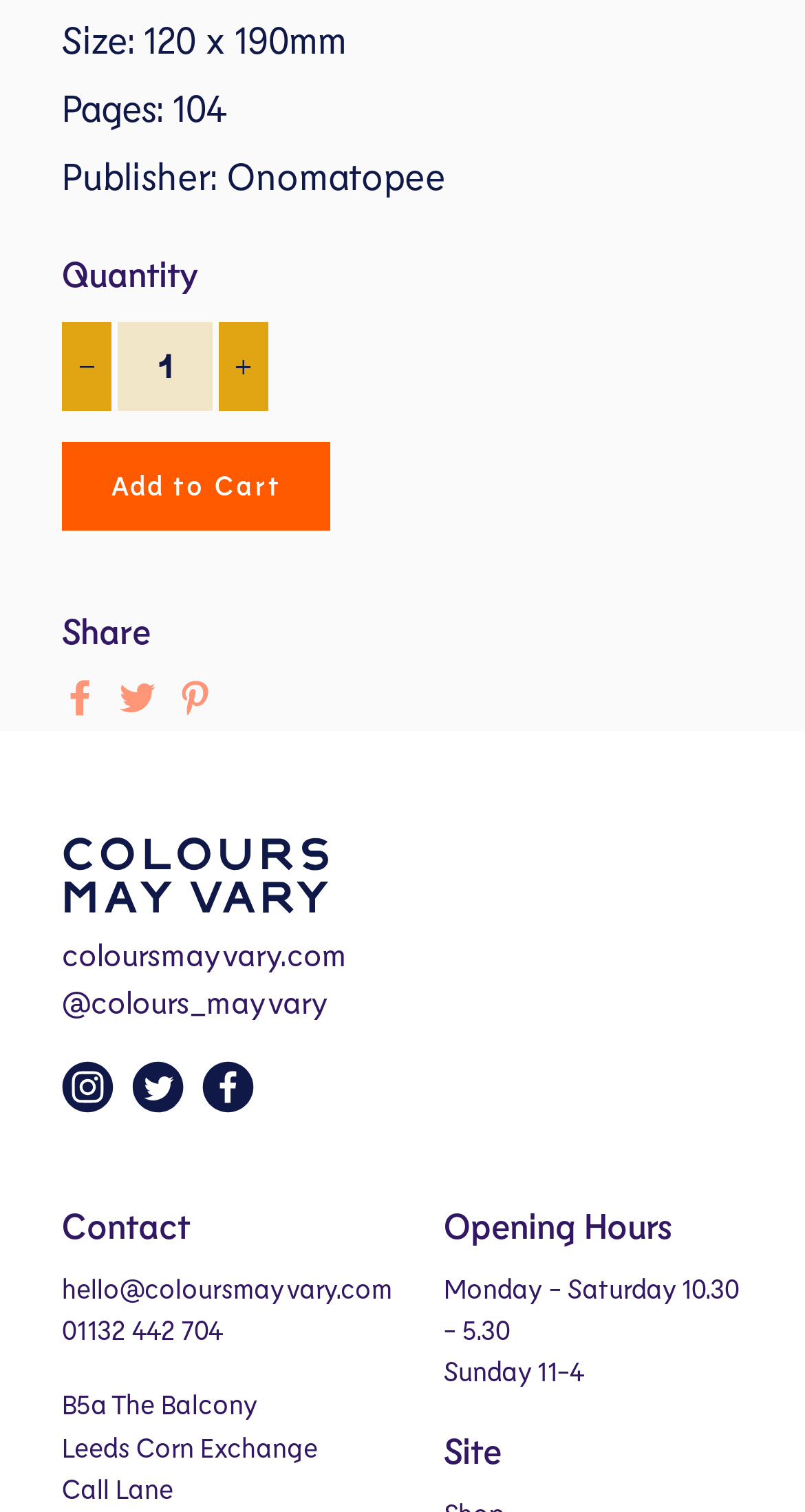Identify the bounding box for the UI element described as: "title="Colours May Vary on Twitter"". Ensure the coordinates are four float numbers between 0 and 1, formatted as [left, top, right, bottom].

[0.164, 0.712, 0.241, 0.74]